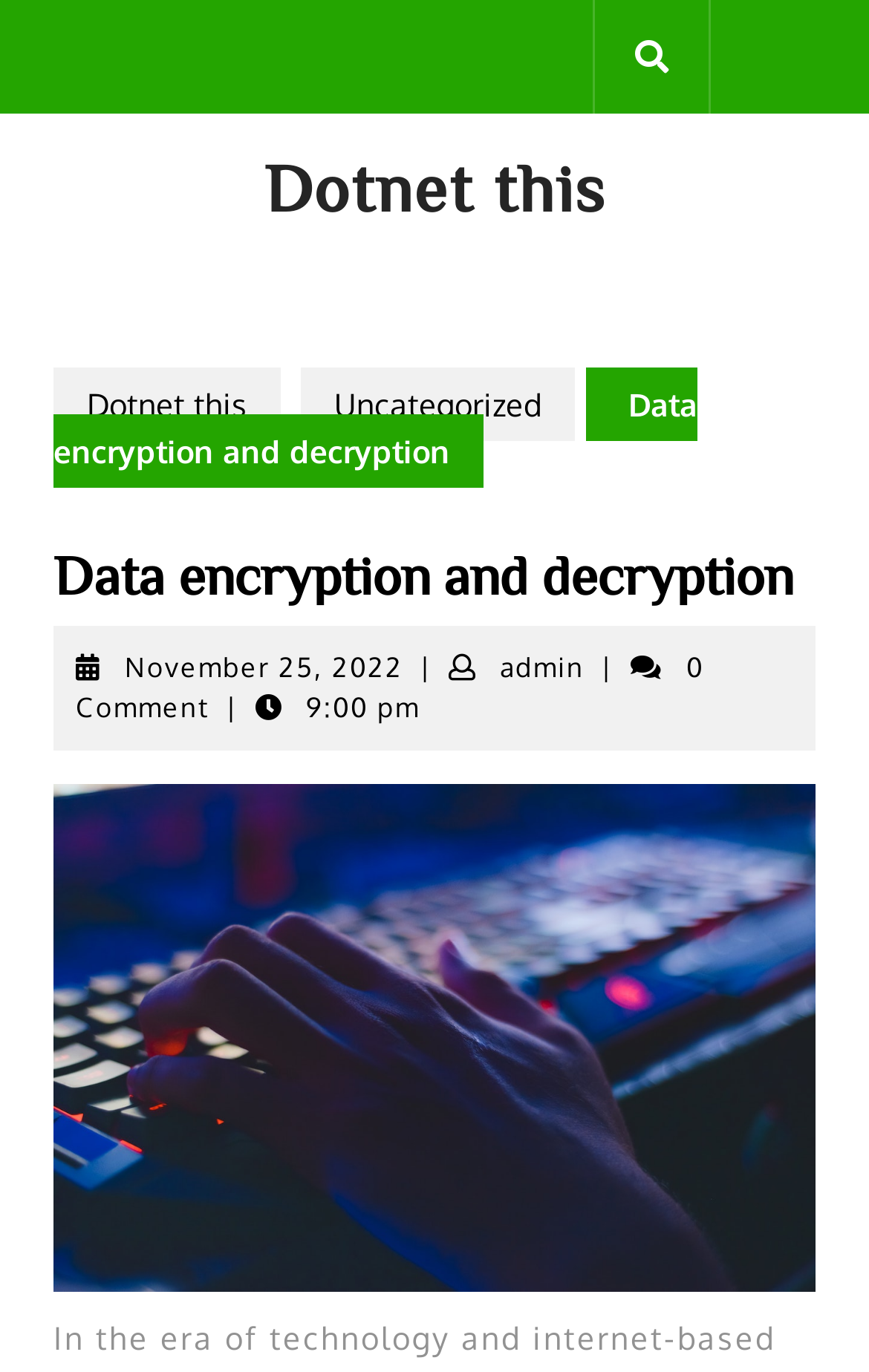Please provide the bounding box coordinates for the UI element as described: "November 25, 2022November 25, 2022". The coordinates must be four floats between 0 and 1, represented as [left, top, right, bottom].

[0.144, 0.473, 0.464, 0.498]